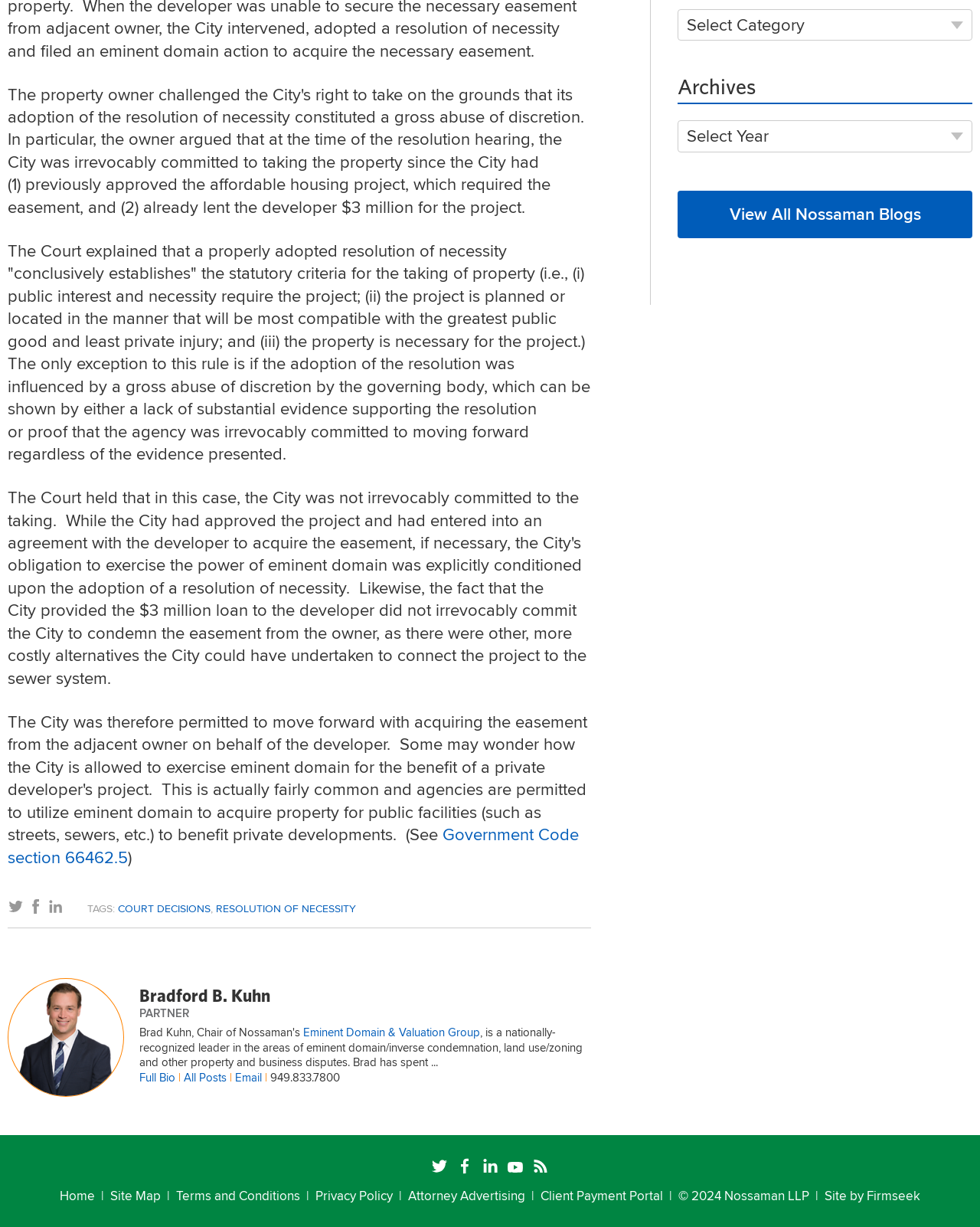How many social media links are at the bottom of the page?
Look at the image and provide a detailed response to the question.

I counted the number of social media links at the bottom of the page by looking at the links with icons, which are Twitter, Facebook, LinkedIn, YouTube, and RSS. There are 5 social media links in total.